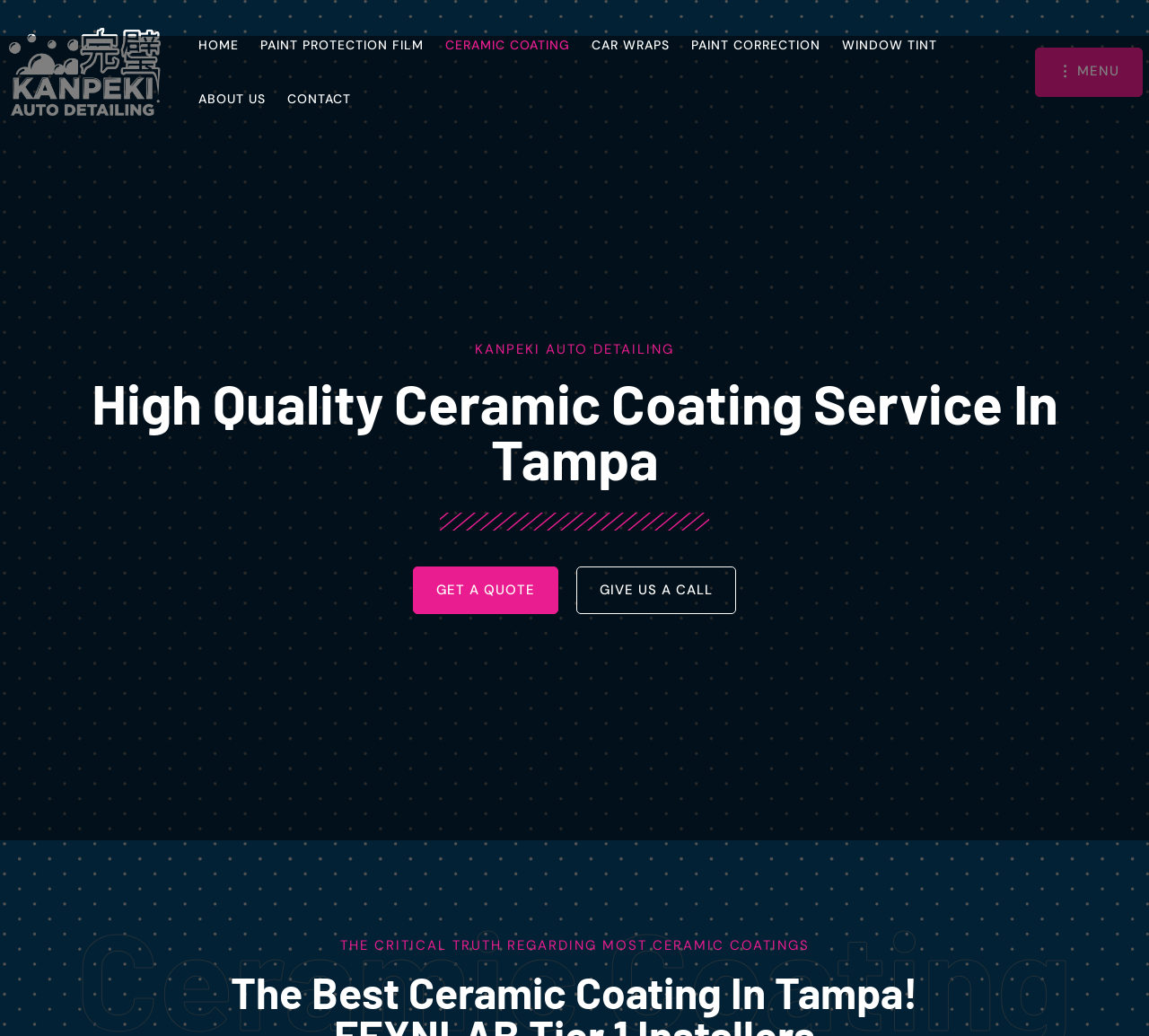What is the topic of the heading 'THE CRITICAL TRUTH REGARDING MOST CERAMIC COATINGS'?
Please answer the question with a single word or phrase, referencing the image.

Ceramic Coatings